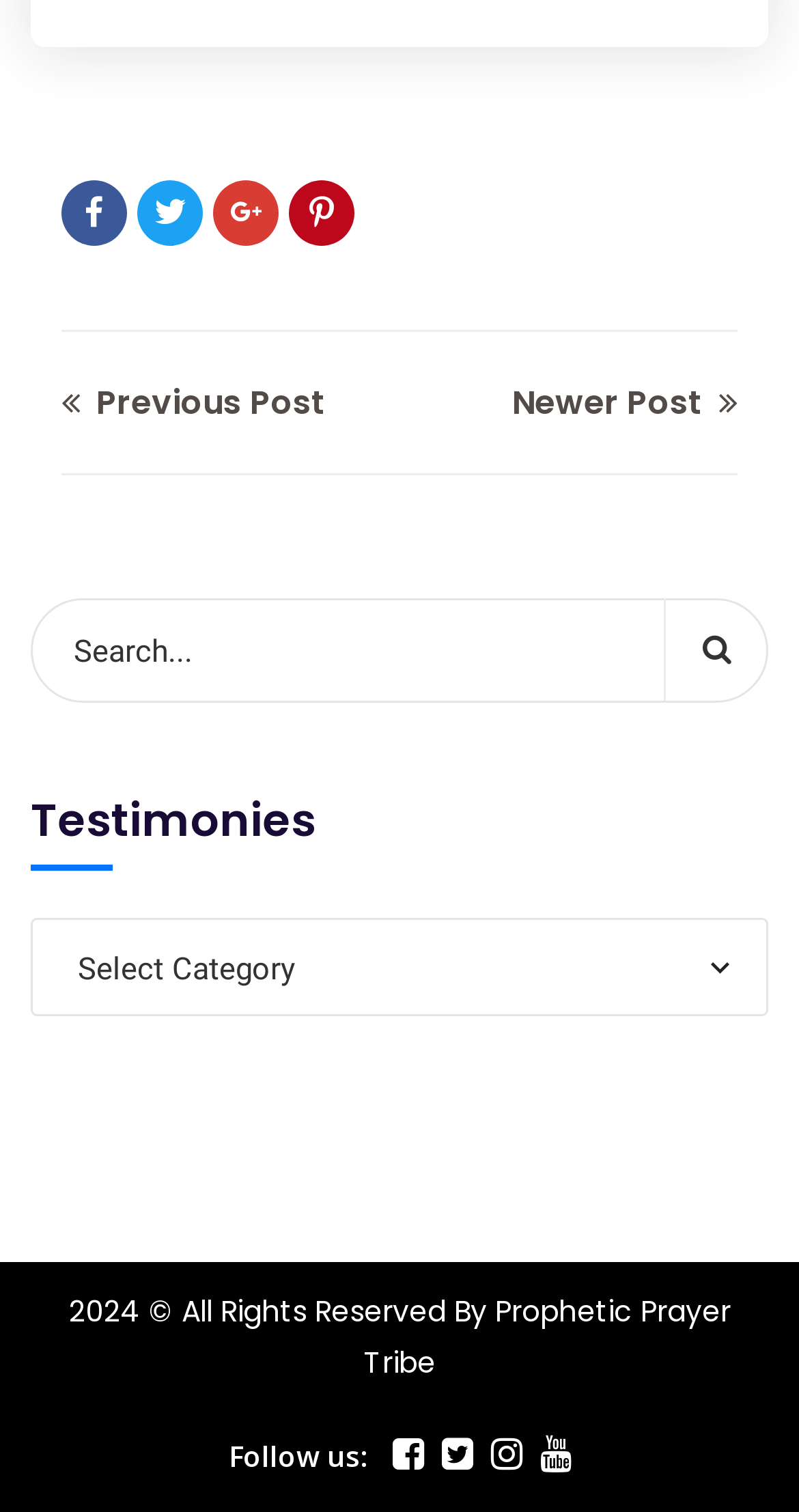Provide the bounding box coordinates for the specified HTML element described in this description: "title="Twitter"". The coordinates should be four float numbers ranging from 0 to 1, in the format [left, top, right, bottom].

[0.172, 0.12, 0.254, 0.163]